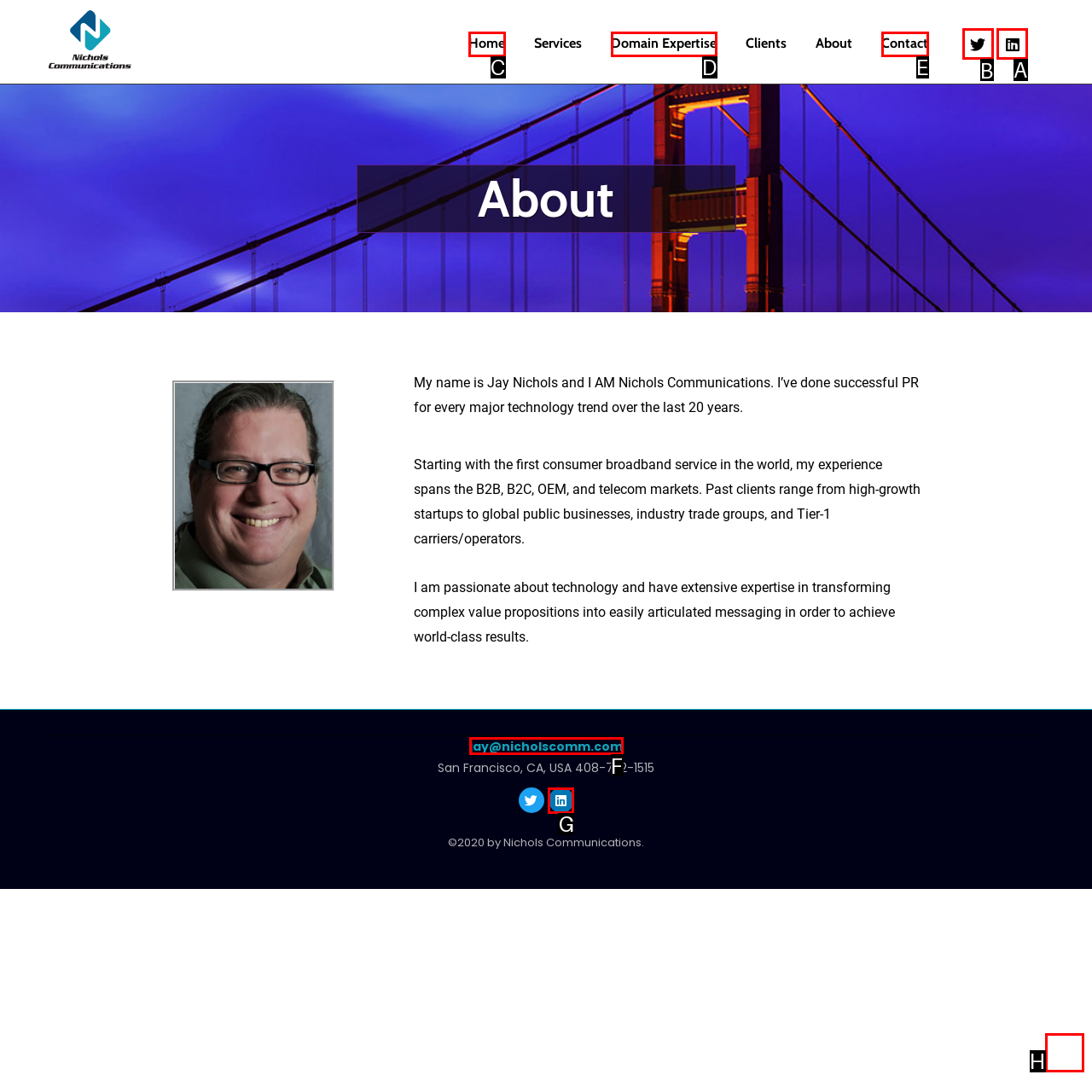Identify the correct choice to execute this task: View Jay's LinkedIn profile
Respond with the letter corresponding to the right option from the available choices.

A